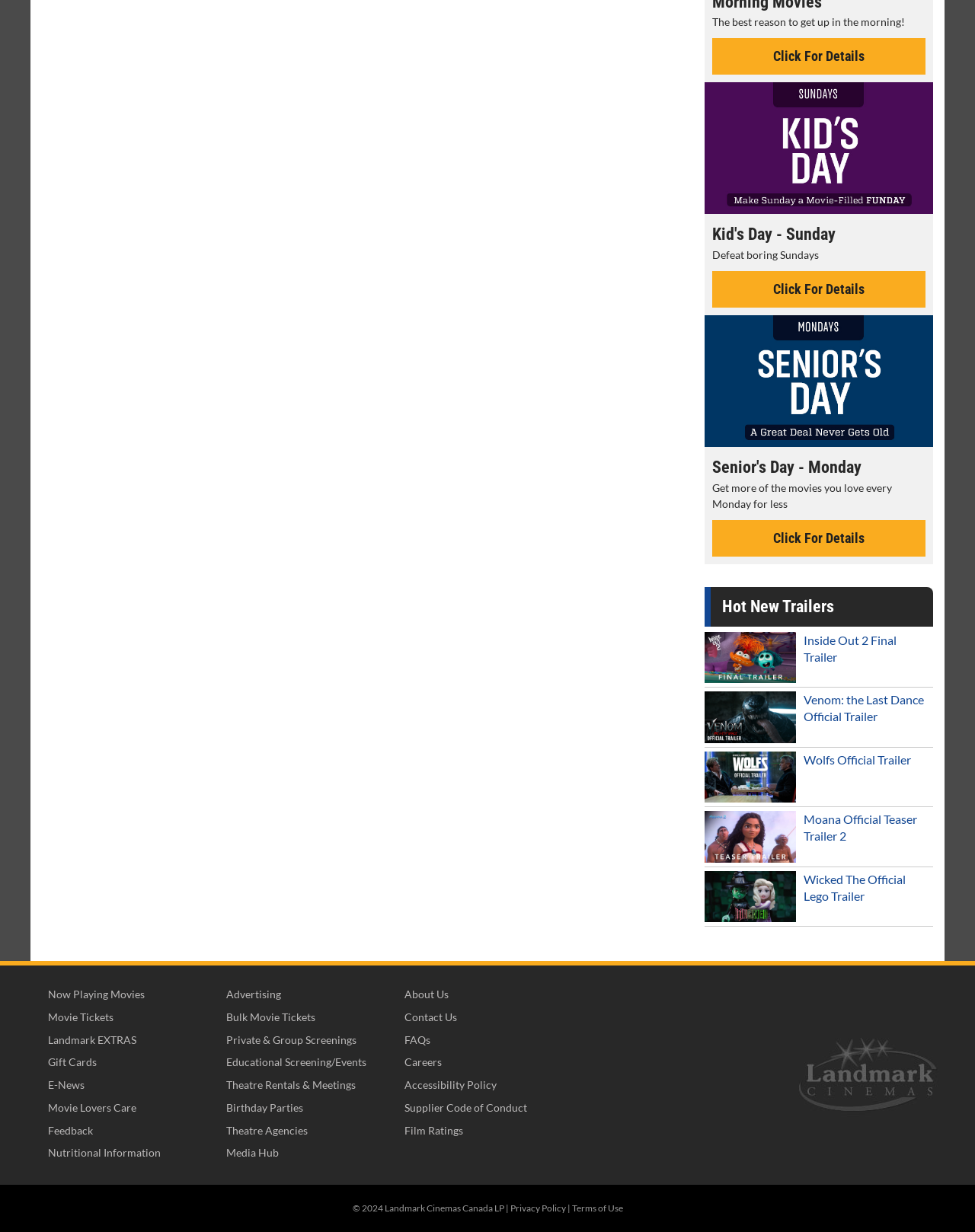What is the copyright year of the webpage?
With the help of the image, please provide a detailed response to the question.

I found the copyright information at the bottom of the webpage, which states '© 2024 Landmark Cinemas Canada LP', indicating that the copyright year is 2024.